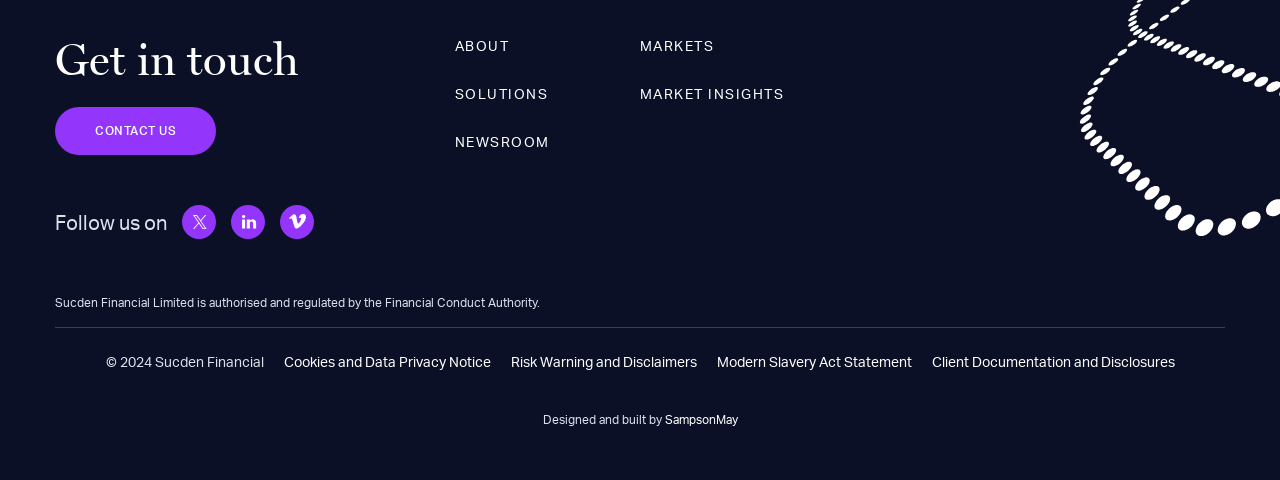Could you find the bounding box coordinates of the clickable area to complete this instruction: "View MARKET INSIGHTS"?

[0.5, 0.166, 0.629, 0.225]